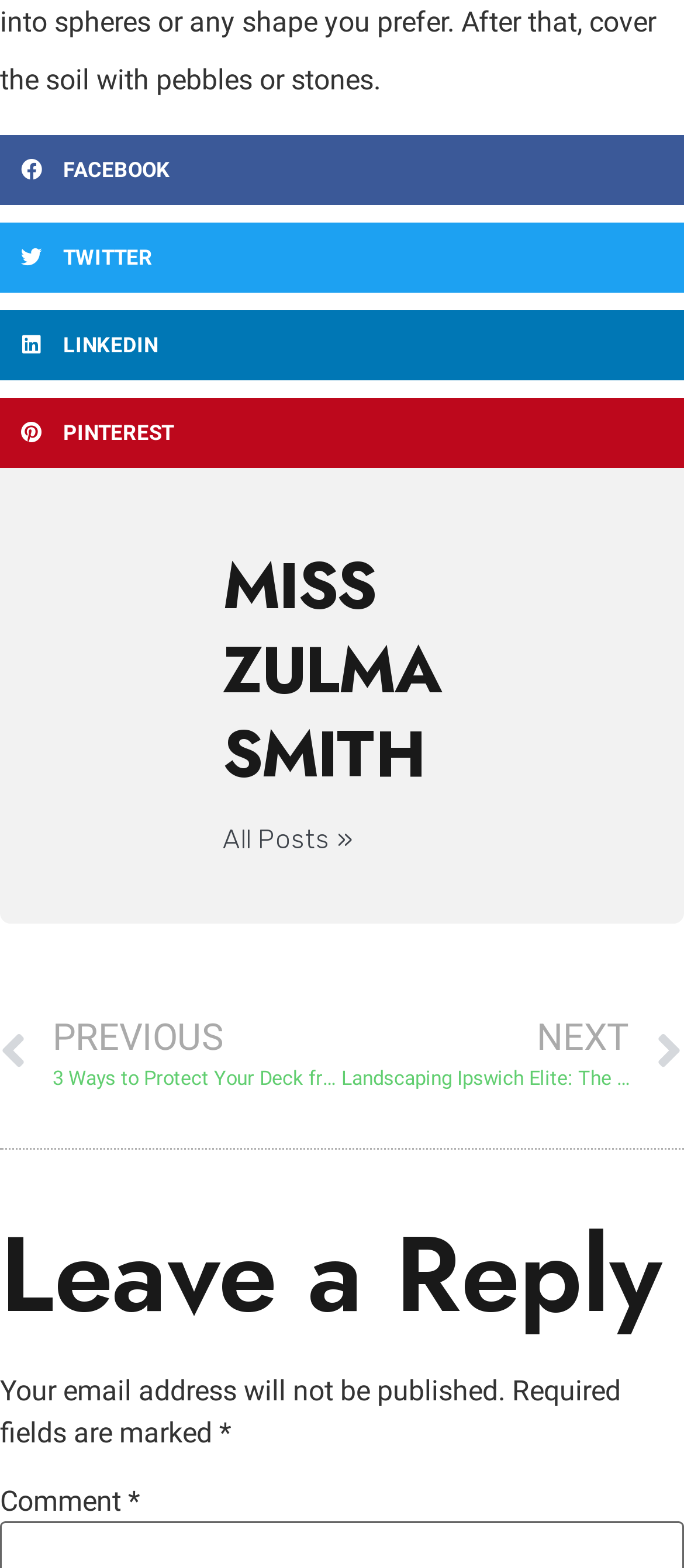What social media platforms can you share this article on? Please answer the question using a single word or phrase based on the image.

Facebook, Twitter, LinkedIn, Pinterest